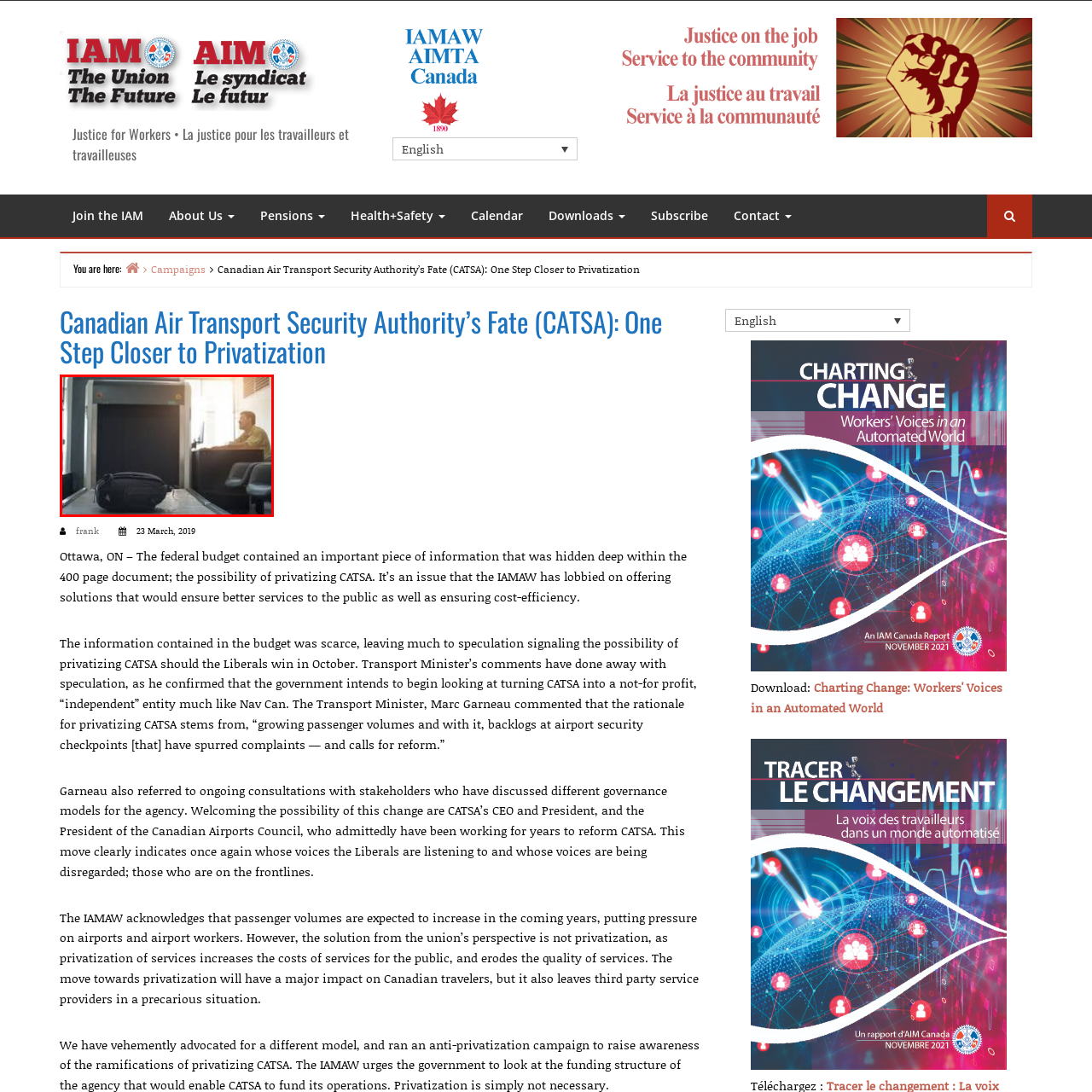Take a close look at the image outlined by the red bounding box and give a detailed response to the subsequent question, with information derived from the image: Why is security emphasized in the scene?

The caption highlights the importance of security measures due to the growing passenger volume, necessitating efficient scrutiny at airport checkpoints to ensure safety and vigilance in the transportation security environment.